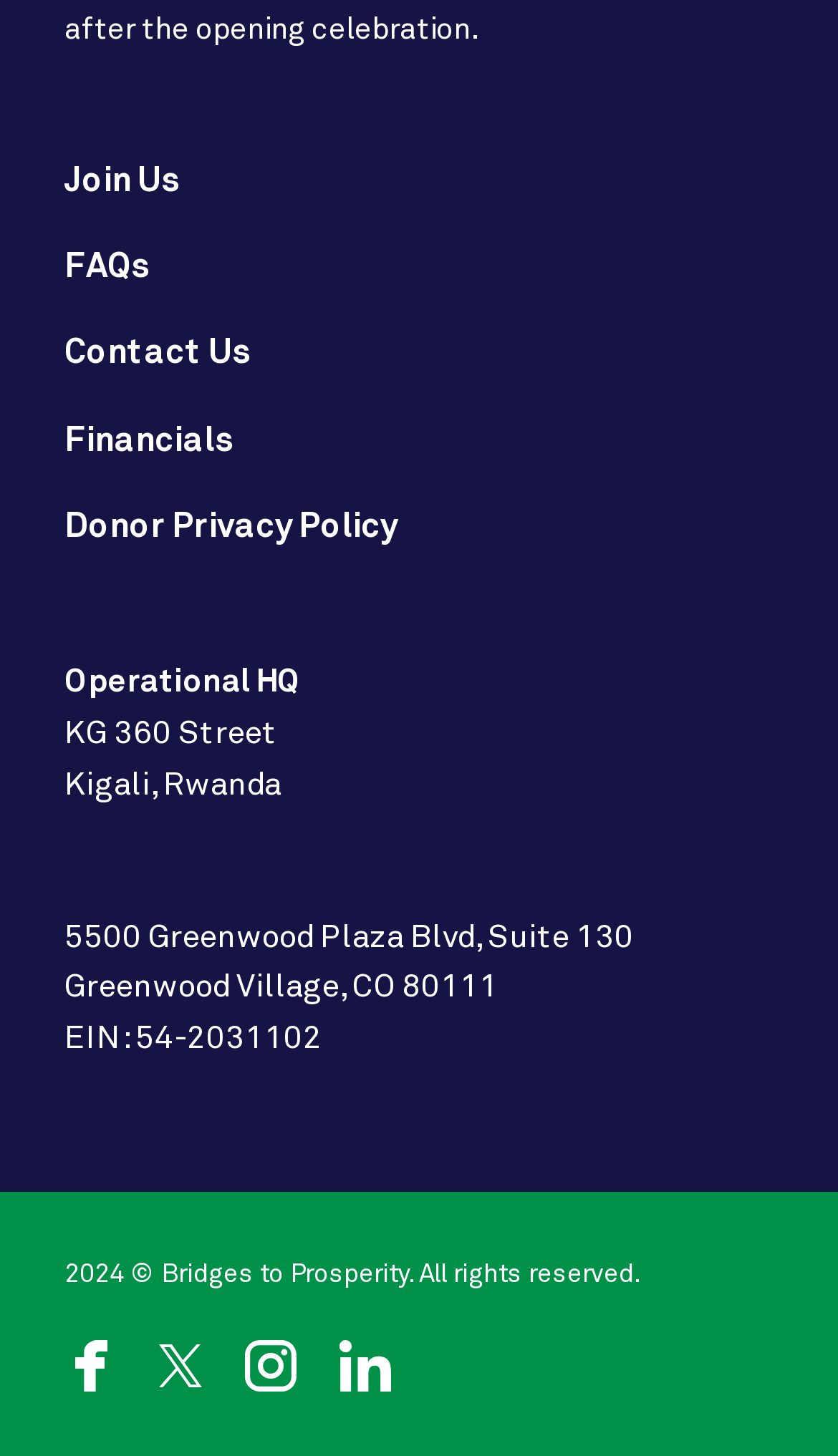Pinpoint the bounding box coordinates of the clickable element needed to complete the instruction: "Contact Us". The coordinates should be provided as four float numbers between 0 and 1: [left, top, right, bottom].

[0.077, 0.232, 0.3, 0.256]